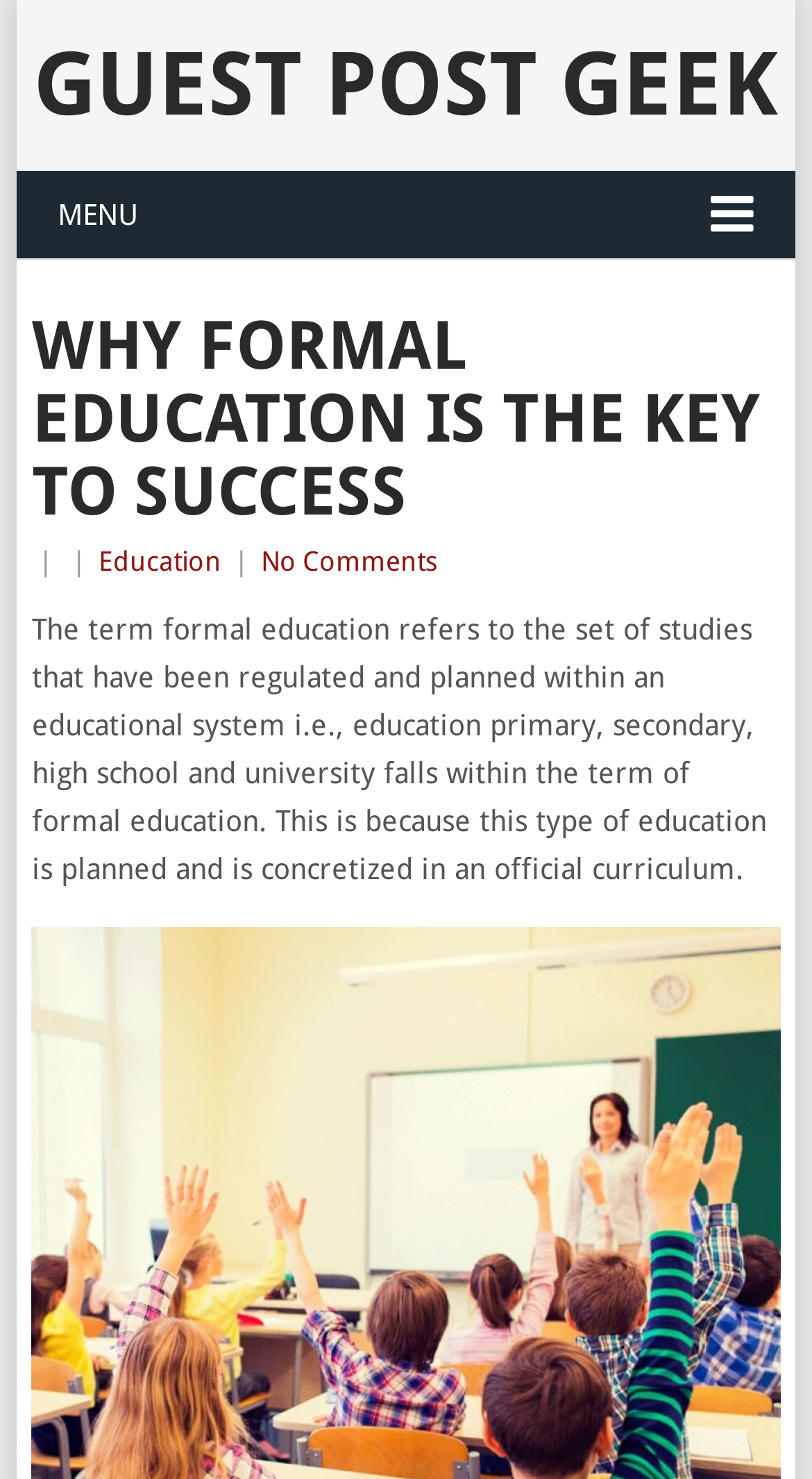What is the category of the article?
Answer the question based on the image using a single word or a brief phrase.

Education